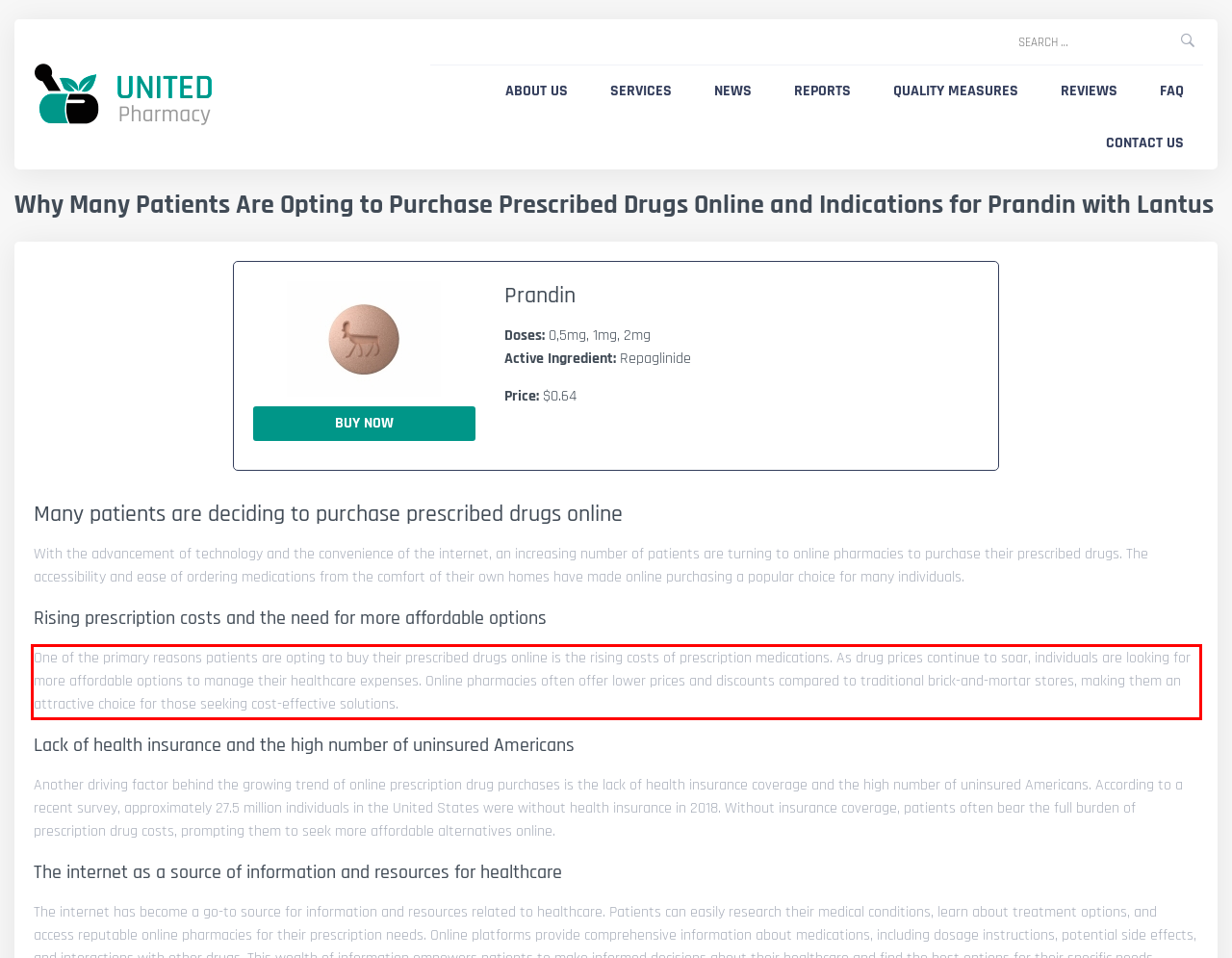Identify and transcribe the text content enclosed by the red bounding box in the given screenshot.

One of the primary reasons patients are opting to buy their prescribed drugs online is the rising costs of prescription medications. As drug prices continue to soar, individuals are looking for more affordable options to manage their healthcare expenses. Online pharmacies often offer lower prices and discounts compared to traditional brick-and-mortar stores, making them an attractive choice for those seeking cost-effective solutions.